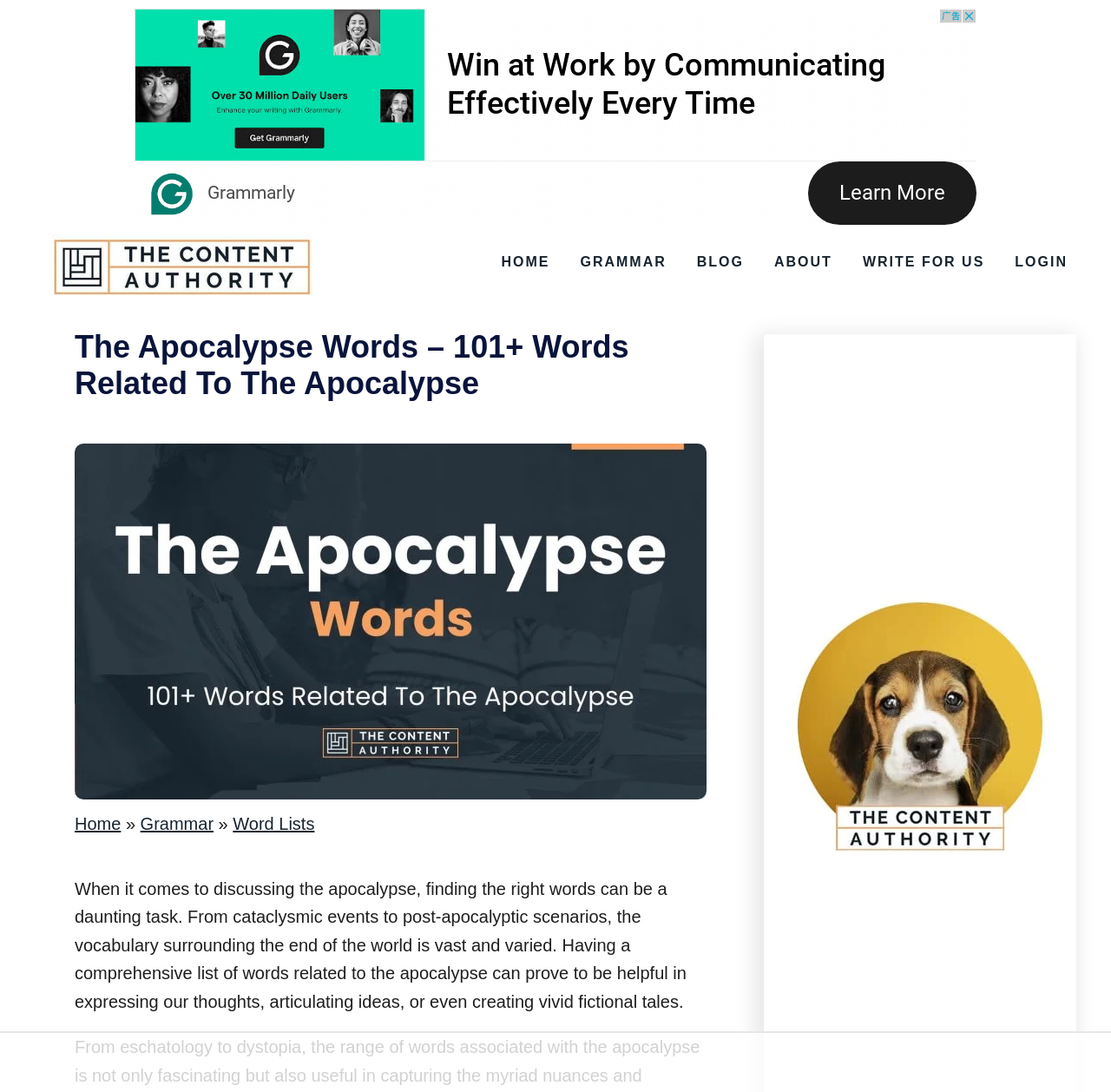Find the bounding box coordinates of the area that needs to be clicked in order to achieve the following instruction: "view the Word Lists page". The coordinates should be specified as four float numbers between 0 and 1, i.e., [left, top, right, bottom].

[0.21, 0.746, 0.283, 0.763]